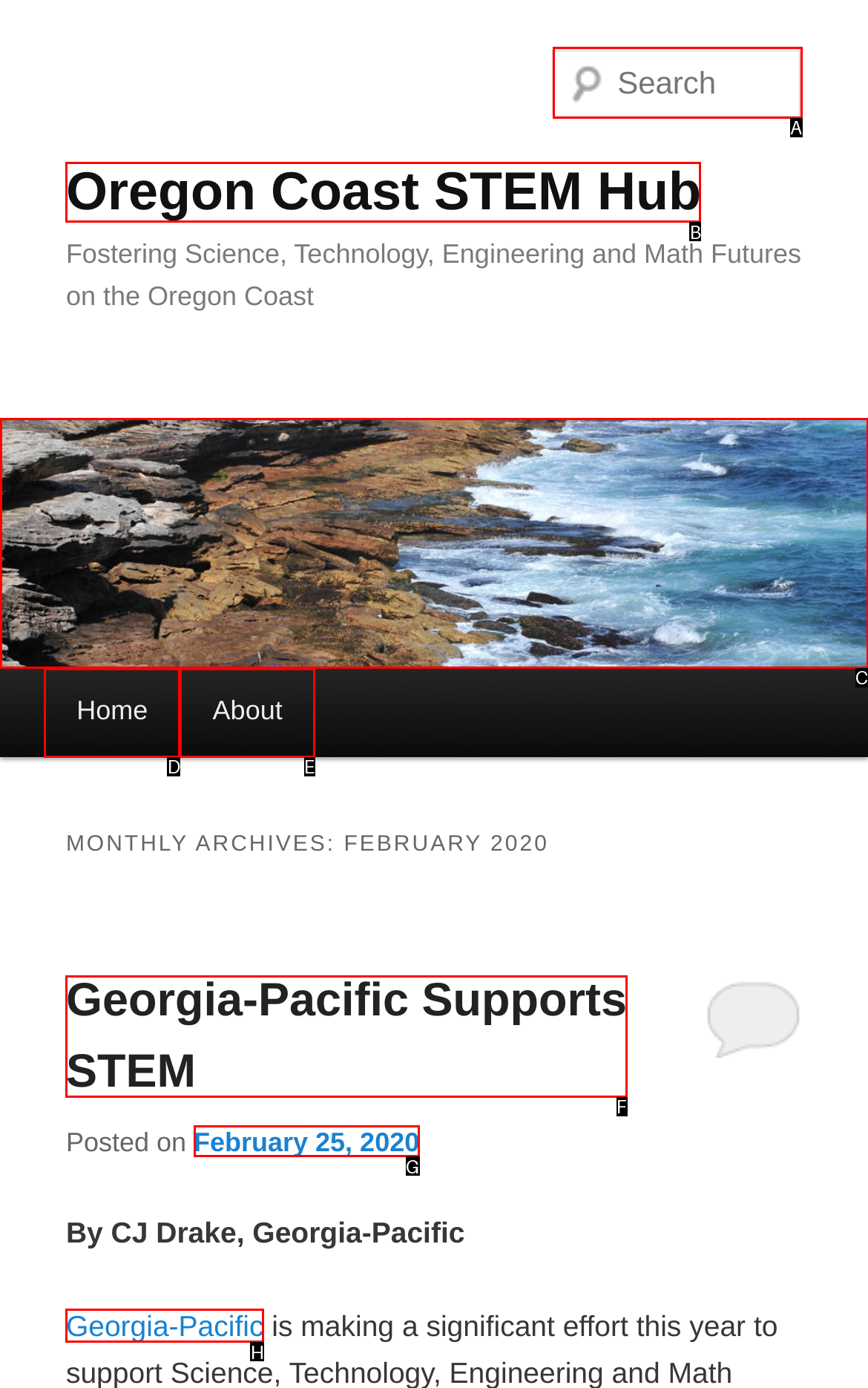Determine the HTML element that best matches this description: parent_node: Search name="s" placeholder="Search" from the given choices. Respond with the corresponding letter.

A